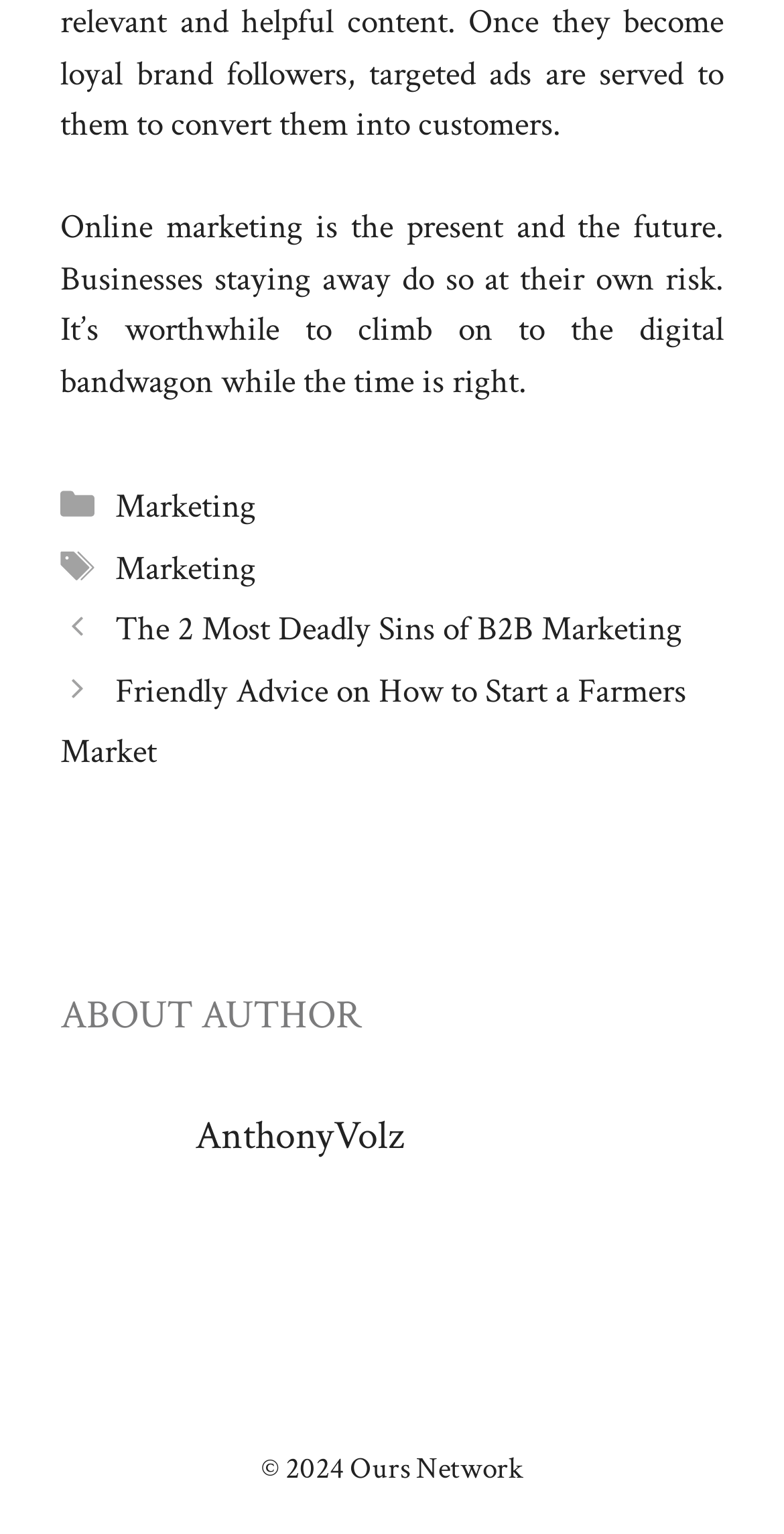Refer to the image and provide a thorough answer to this question:
What is the main topic of the webpage?

Based on the static text 'Online marketing is the present and the future...' and the links 'Marketing' in the footer, it can be inferred that the main topic of the webpage is marketing.